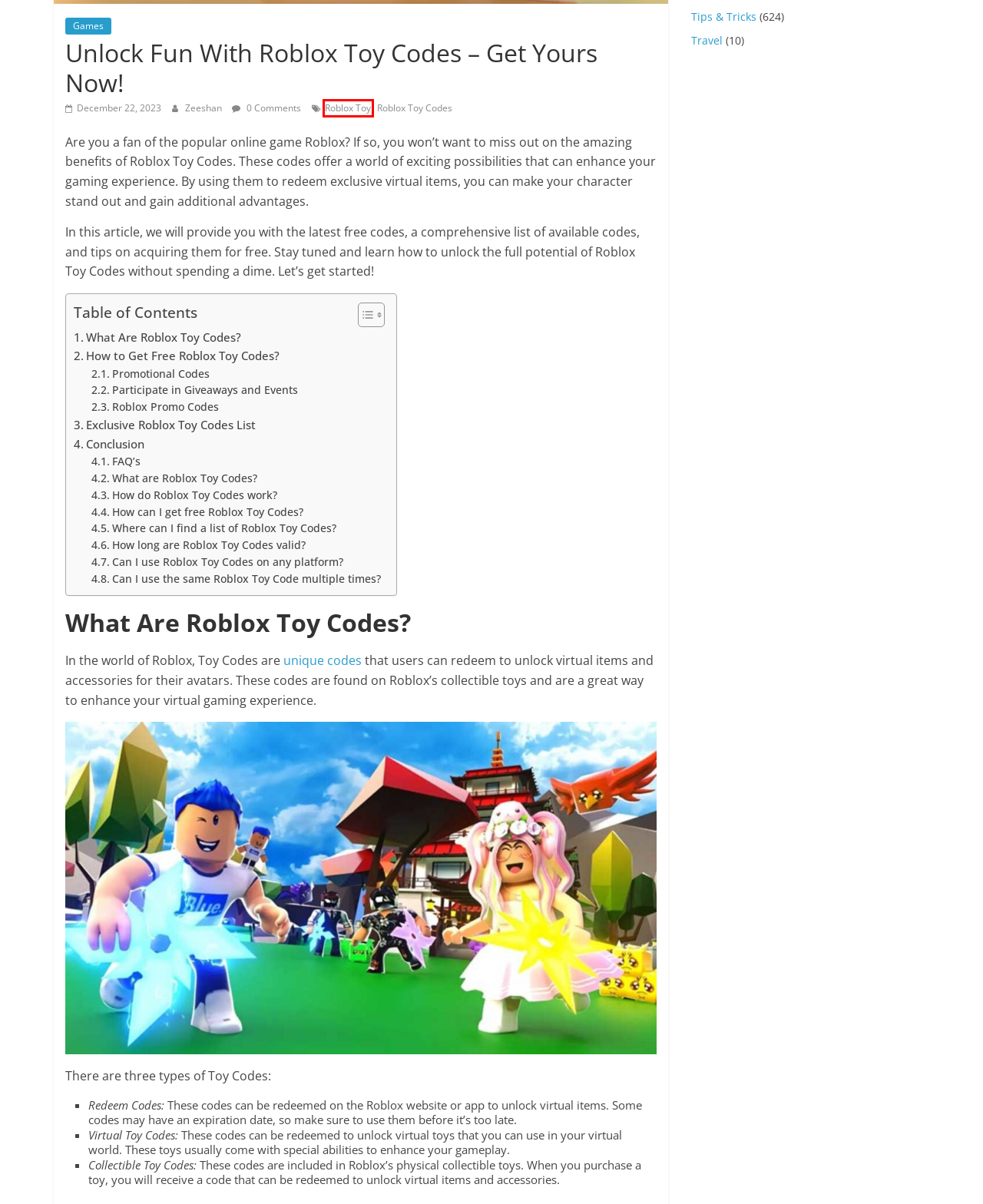You are given a screenshot of a webpage with a red bounding box around an element. Choose the most fitting webpage description for the page that appears after clicking the element within the red bounding box. Here are the candidates:
A. How to Archives ~ Tech Aisa
B. Roblox Toy Codes Archives ~ Tech Aisa
C. Education Archives ~ Tech Aisa
D. Cars Archives ~ Tech Aisa
E. Zeeshan, Author at Tech Aisa
F. Tips & Tricks Archives ~ Tech Aisa
G. Fortune Quest Raid Hack, Cheat Codes, Hints and Secrets ~ Tech Aisa
H. Roblox Toy Archives ~ Tech Aisa

H